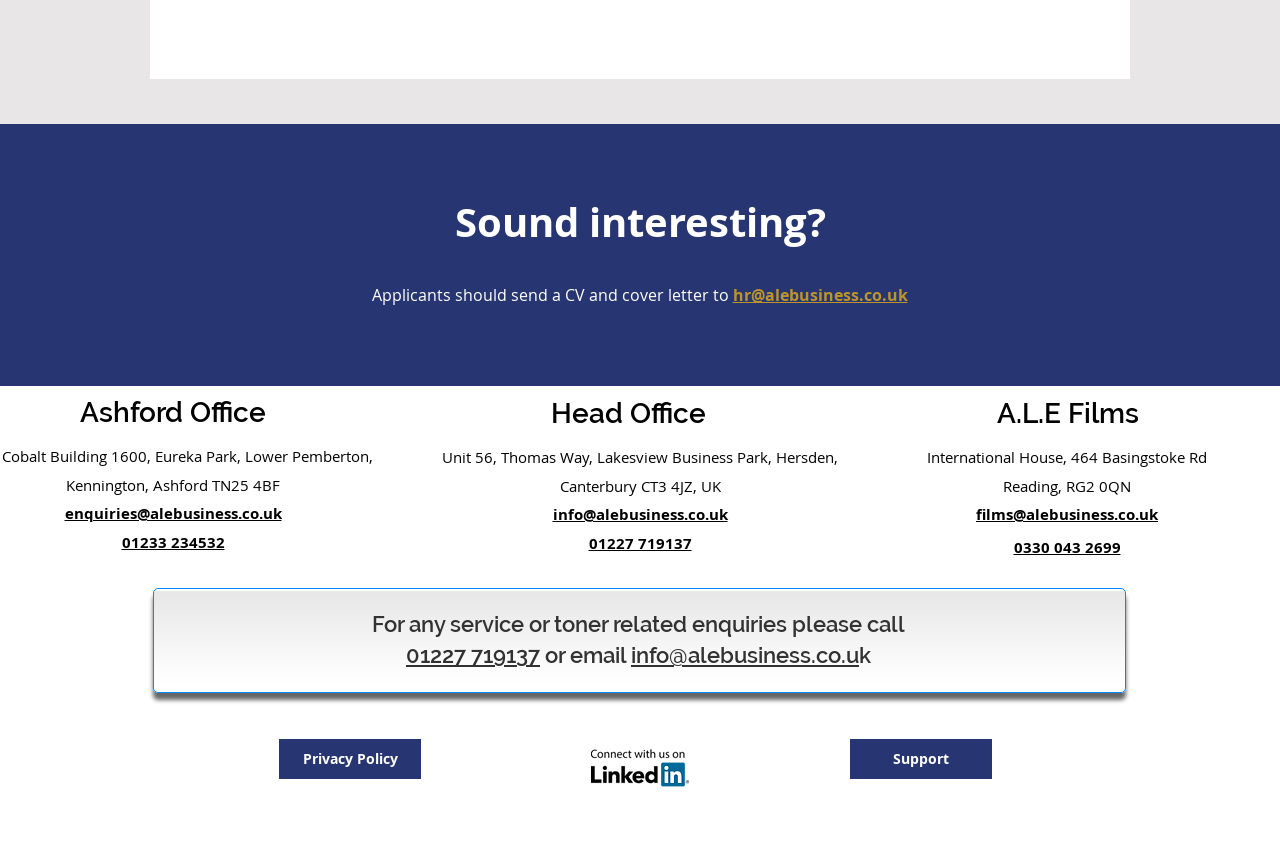Predict the bounding box coordinates of the area that should be clicked to accomplish the following instruction: "Visit the A.L.E Films page". The bounding box coordinates should consist of four float numbers between 0 and 1, i.e., [left, top, right, bottom].

[0.762, 0.589, 0.905, 0.61]